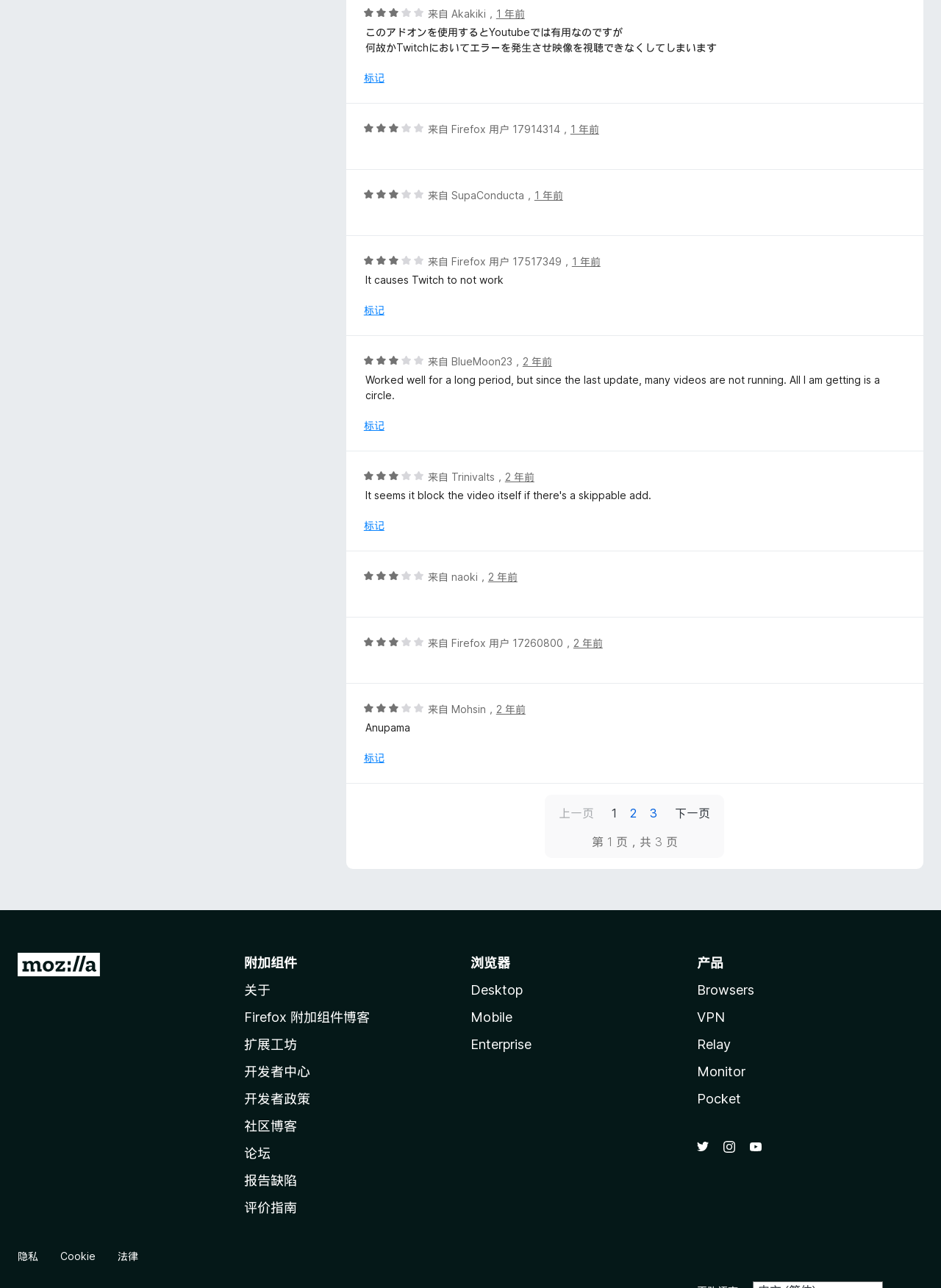Predict the bounding box of the UI element that fits this description: "转至 Mozilla 主页".

[0.019, 0.74, 0.106, 0.762]